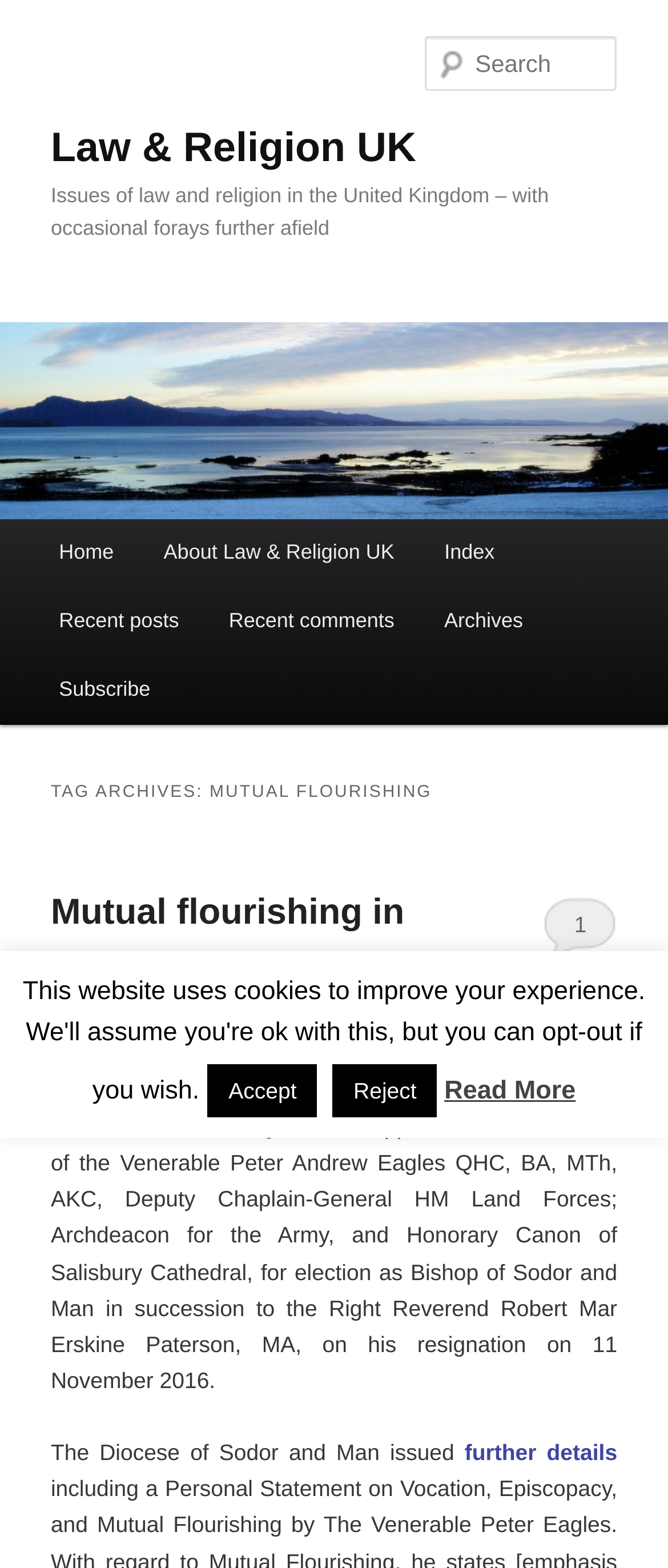Give an extensive and precise description of the webpage.

The webpage is about Law & Religion UK, with a focus on mutual flourishing. At the top, there are two "Skip to" links, followed by the website's title "Law & Religion UK" in a large font. Below the title, there is a subtitle that describes the website's content: "Issues of law and religion in the United Kingdom – with occasional forays further afield".

On the left side, there is a vertical menu with links to different sections of the website, including "Home", "About Law & Religion UK", "Index", "Recent posts", "Recent comments", "Archives", and "Subscribe". 

In the main content area, there is a header section with the title "TAG ARCHIVES: MUTUAL FLOURISHING". Below this header, there is an article titled "Mutual flourishing in Sodor and Man", which includes a link to the article, the date it was posted (4 May 2017), and the author's name (David Pocklington). The article's content is a long paragraph that discusses the nomination of a new bishop.

To the right of the article, there is a search box with a placeholder text "Search Search". Above the search box, there is an image with the website's logo. 

At the bottom of the page, there are two buttons, "Accept" and "Reject", and a "Read More" link.